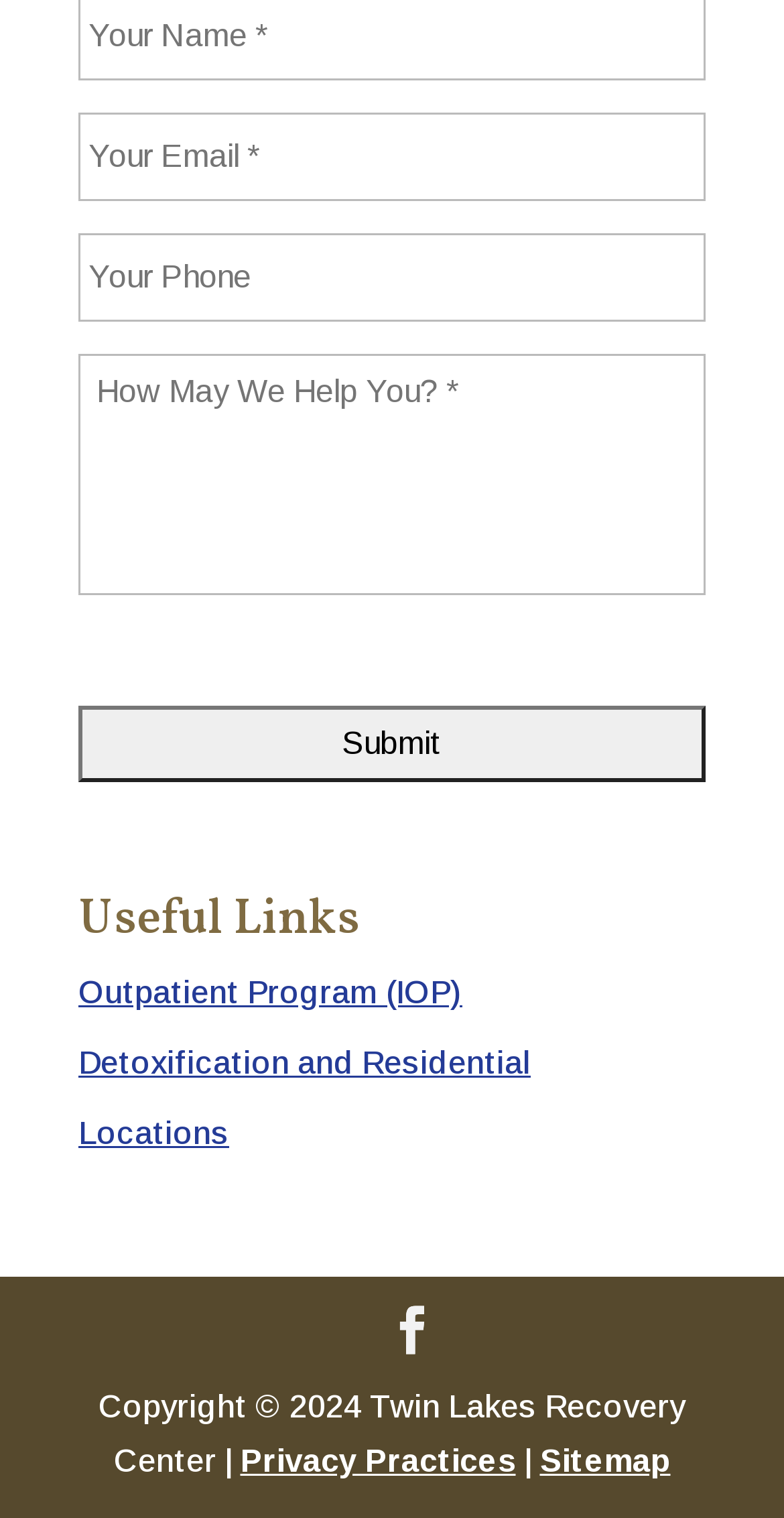How many text fields are required?
Using the image as a reference, answer with just one word or a short phrase.

2